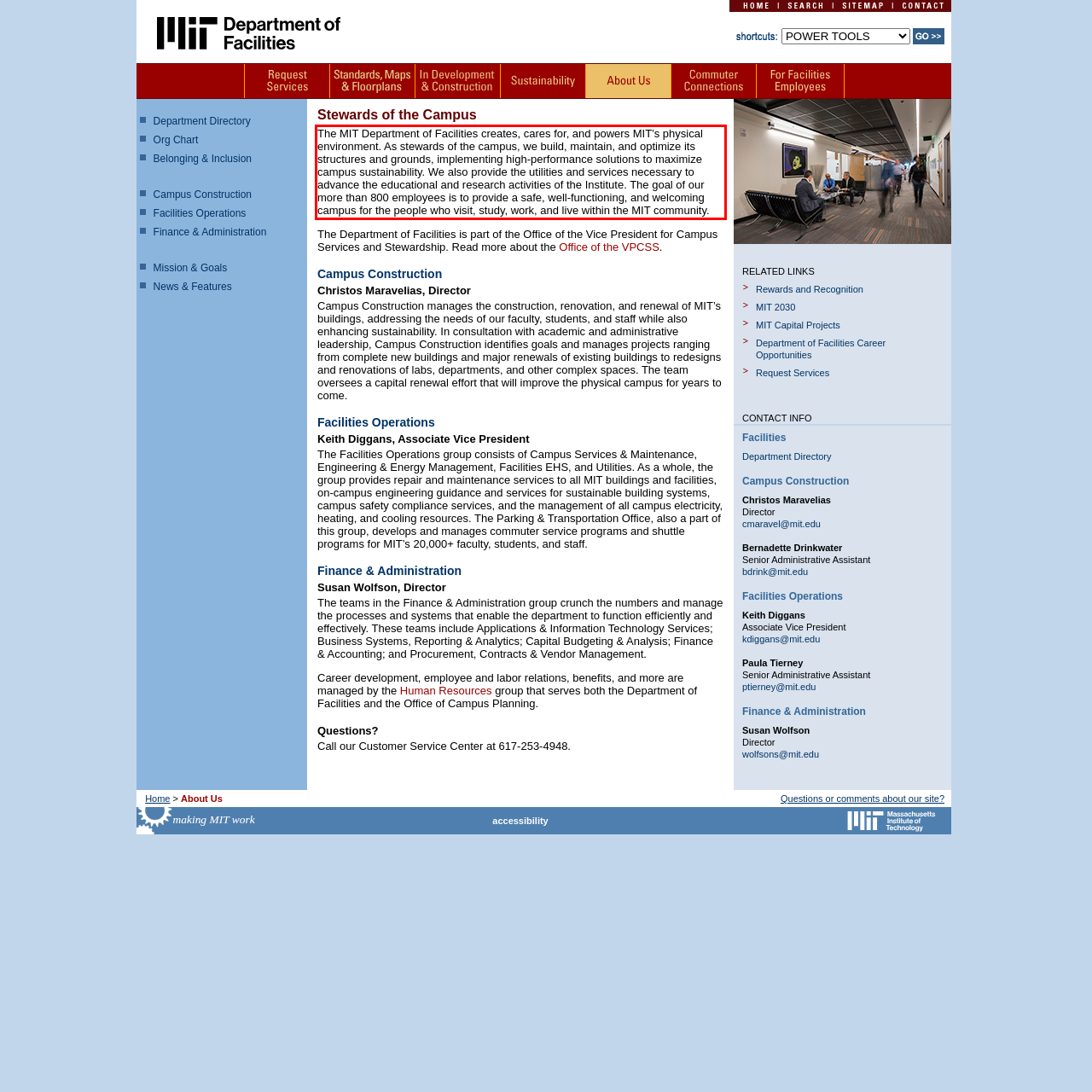Analyze the screenshot of the webpage and extract the text from the UI element that is inside the red bounding box.

The MIT Department of Facilities creates, cares for, and powers MIT’s physical environment. As stewards of the campus, we build, maintain, and optimize its structures and grounds, implementing high-performance solutions to maximize campus sustainability. We also provide the utilities and services necessary to advance the educational and research activities of the Institute. The goal of our more than 800 employees is to provide a safe, well-functioning, and welcoming campus for the people who visit, study, work, and live within the MIT community.